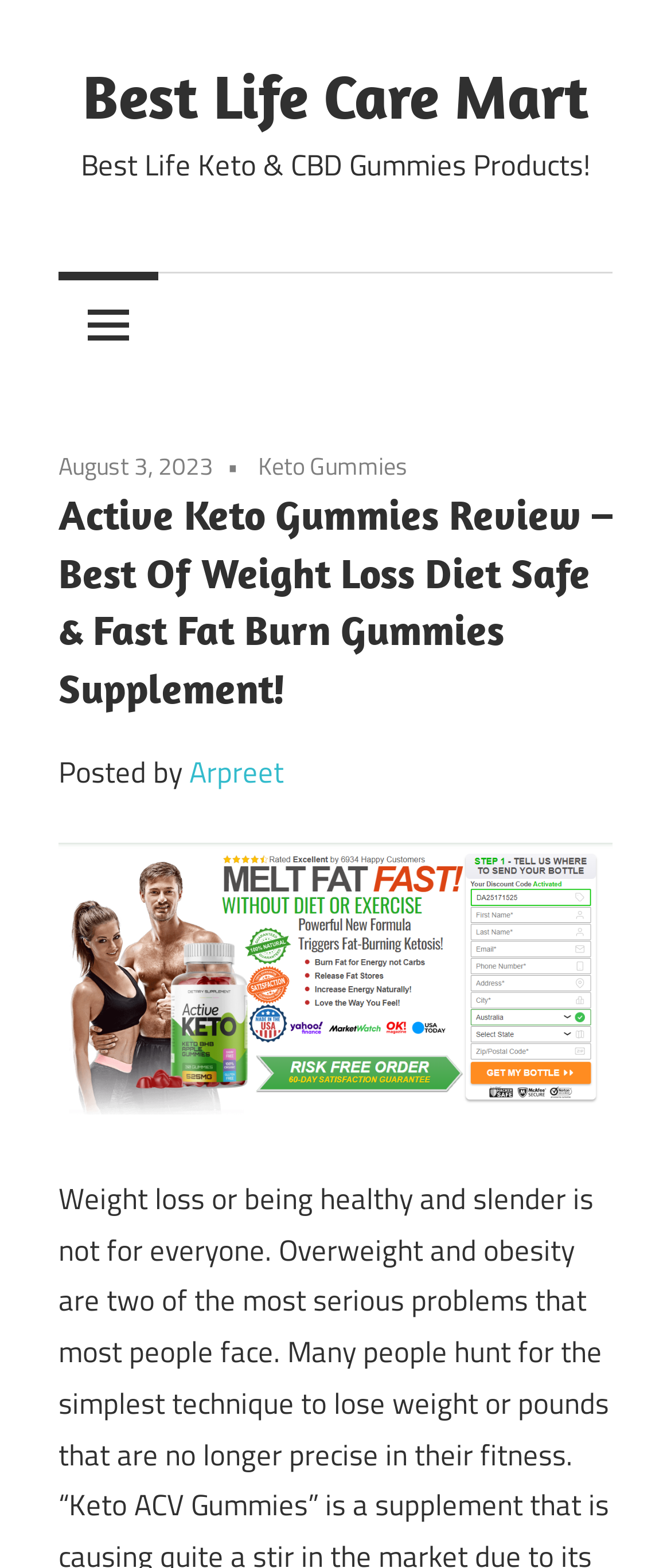What is the purpose of the button with no text?
Using the screenshot, give a one-word or short phrase answer.

To control the primary menu